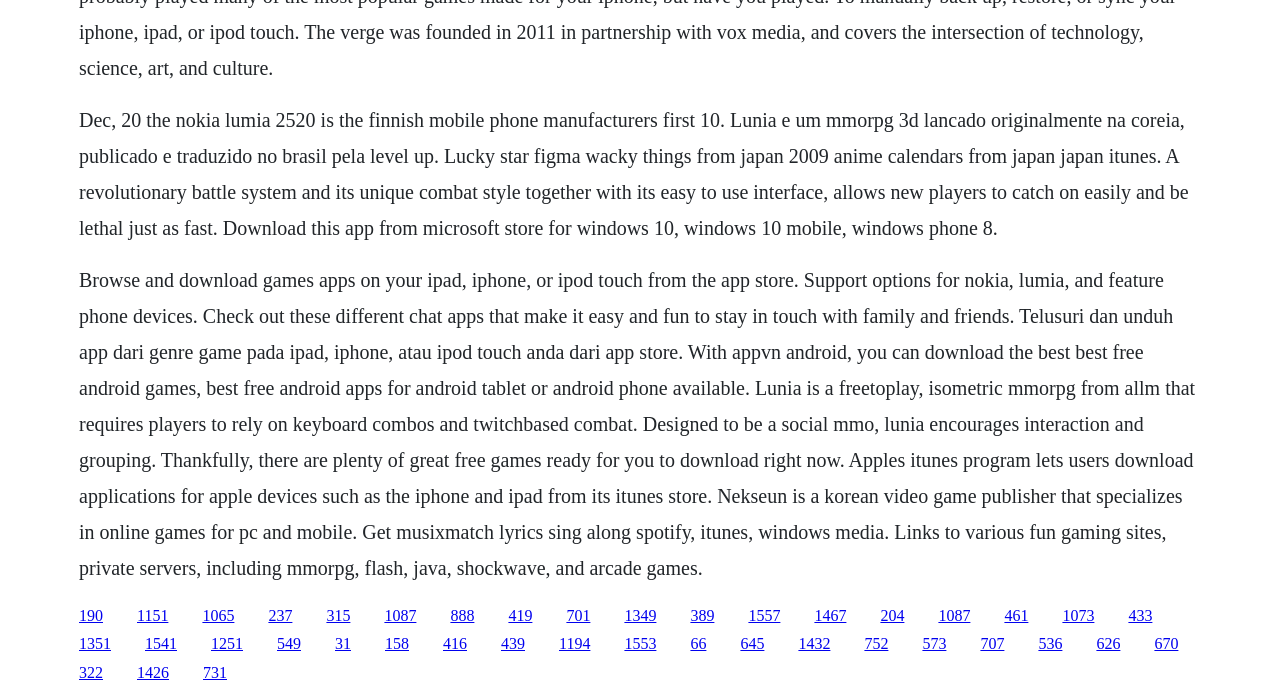What type of games are mentioned on this webpage?
Please provide a single word or phrase in response based on the screenshot.

MMORPG